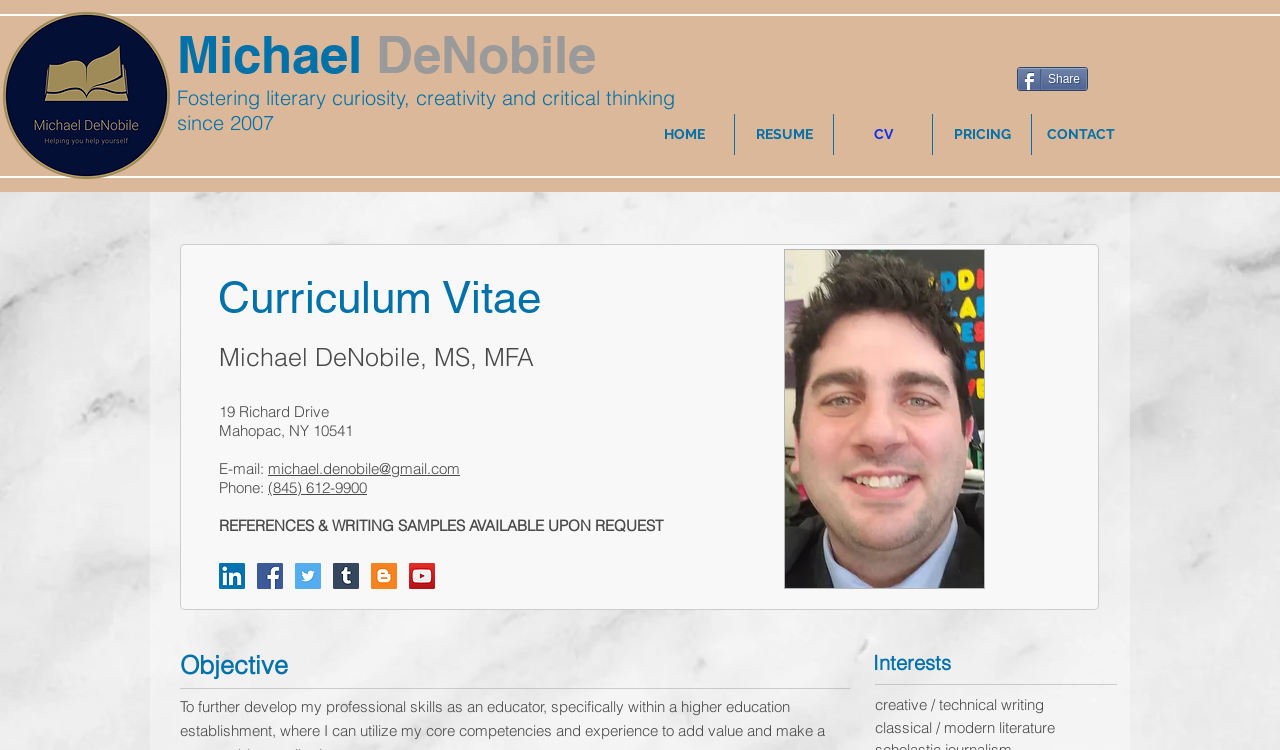Find the bounding box of the UI element described as: "aria-label="Twitter - @Mike_DeNobile"". The bounding box coordinates should be given as four float values between 0 and 1, i.e., [left, top, right, bottom].

[0.23, 0.751, 0.251, 0.785]